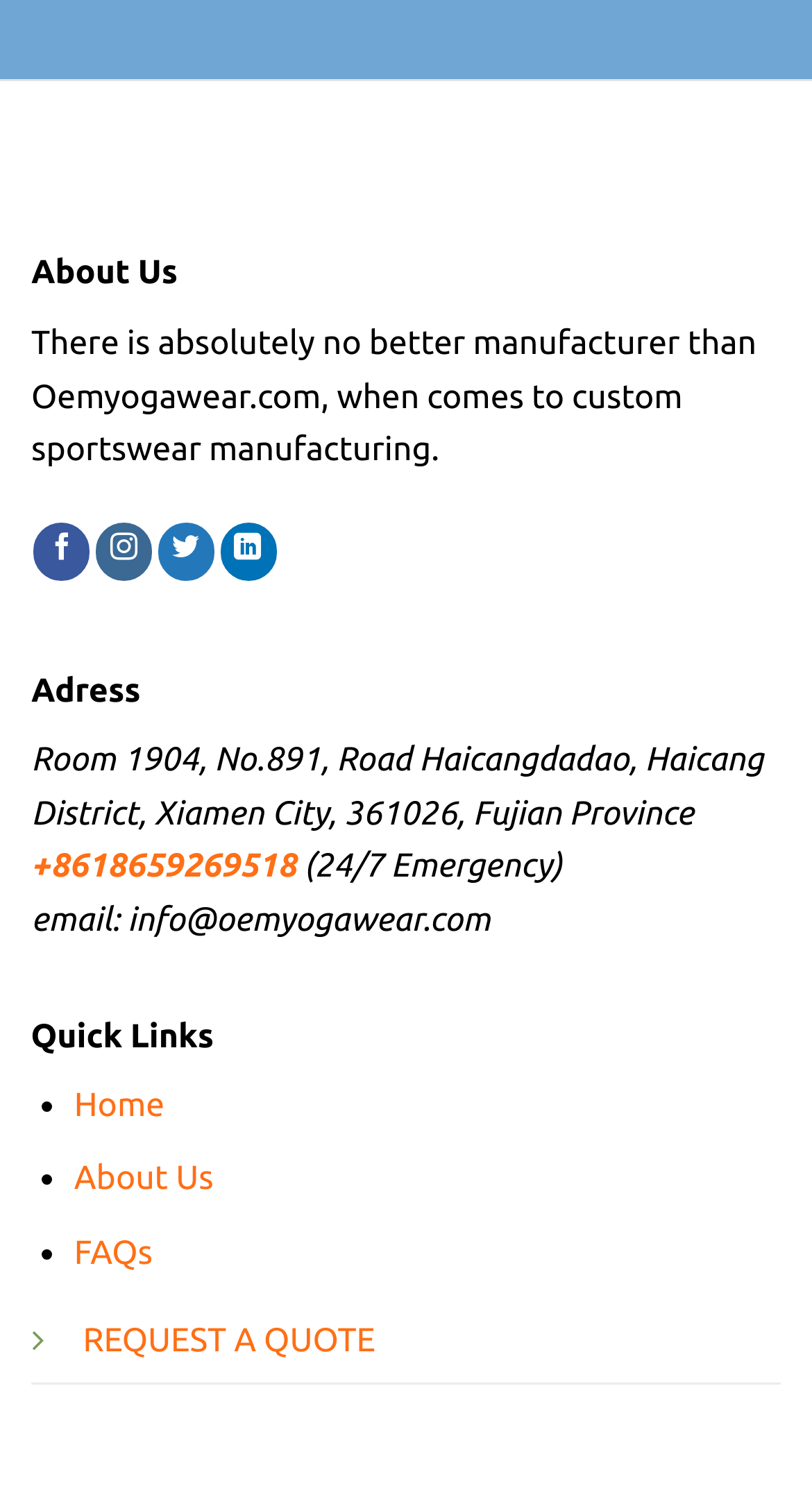Refer to the image and provide an in-depth answer to the question: 
How many social media platforms can you follow Oemyogawear.com on?

There are four social media links provided, namely 'Follow on Facebook', 'Follow on Instagram', 'Follow on Twitter', and 'Follow on LinkedIn', which indicates that Oemyogawear.com can be followed on four social media platforms.